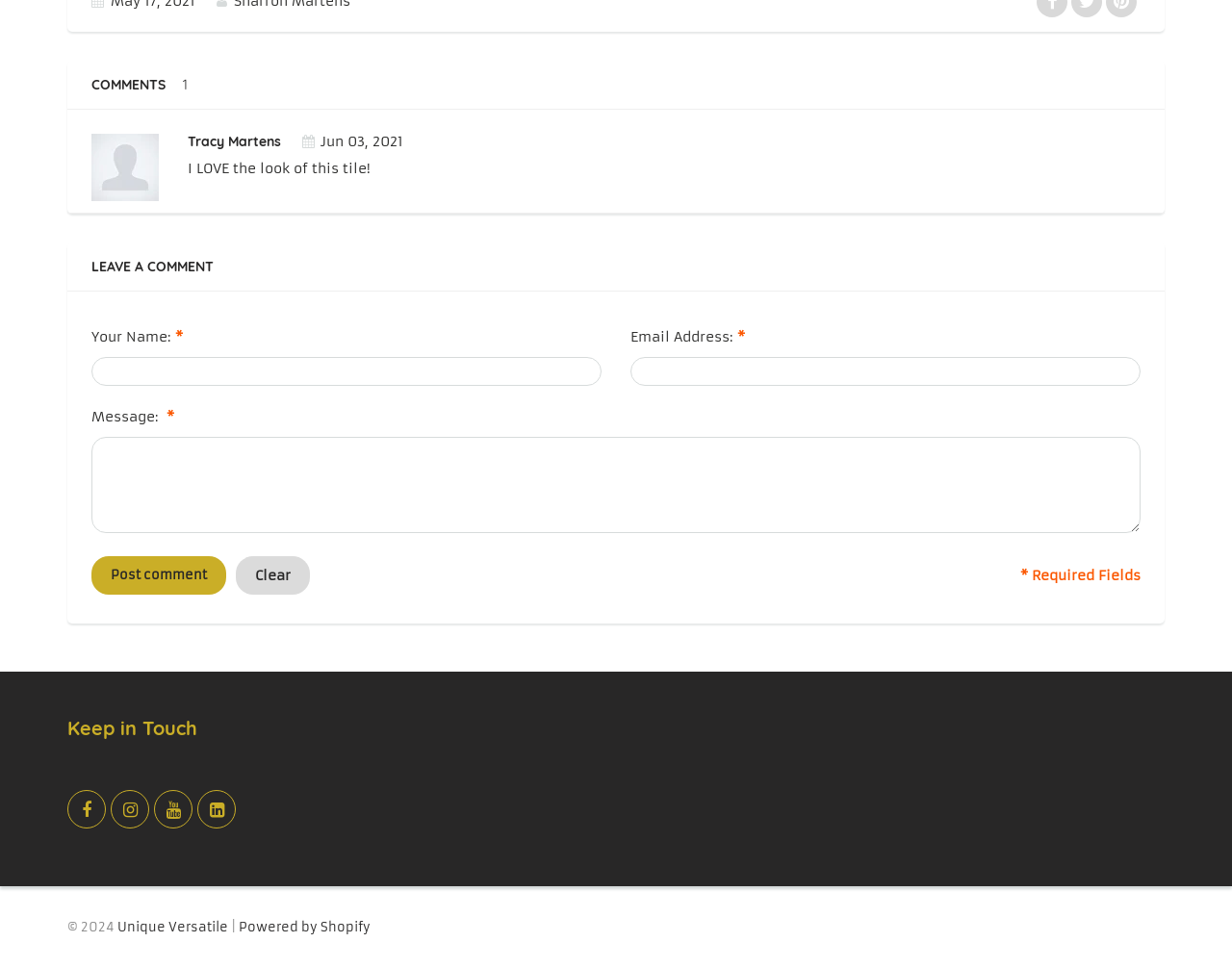Find the bounding box coordinates for the UI element that matches this description: "parent_node: Email Address:* name="comment[email]"".

[0.512, 0.369, 0.926, 0.399]